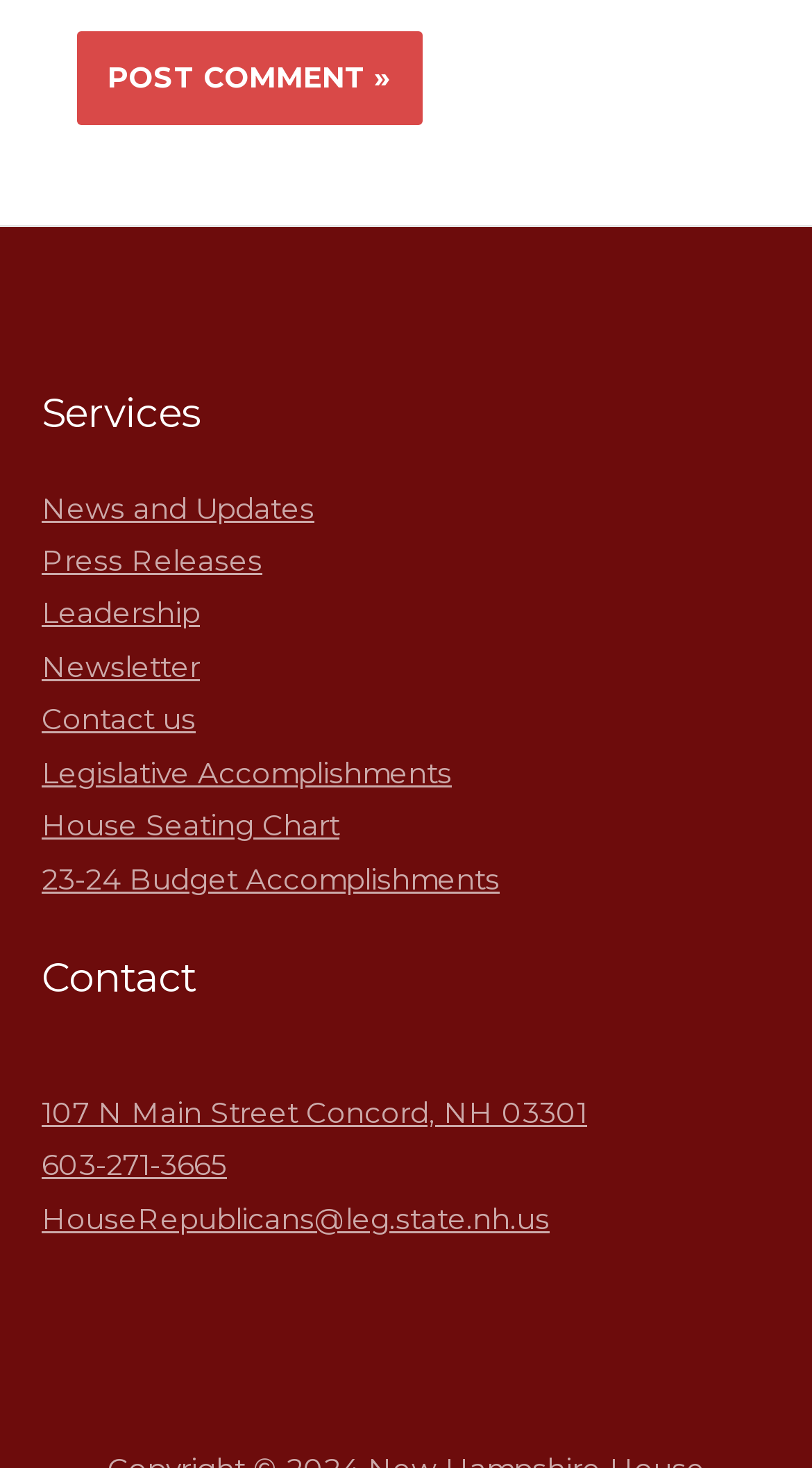Specify the bounding box coordinates for the region that must be clicked to perform the given instruction: "Get the address of the office".

[0.051, 0.746, 0.723, 0.769]